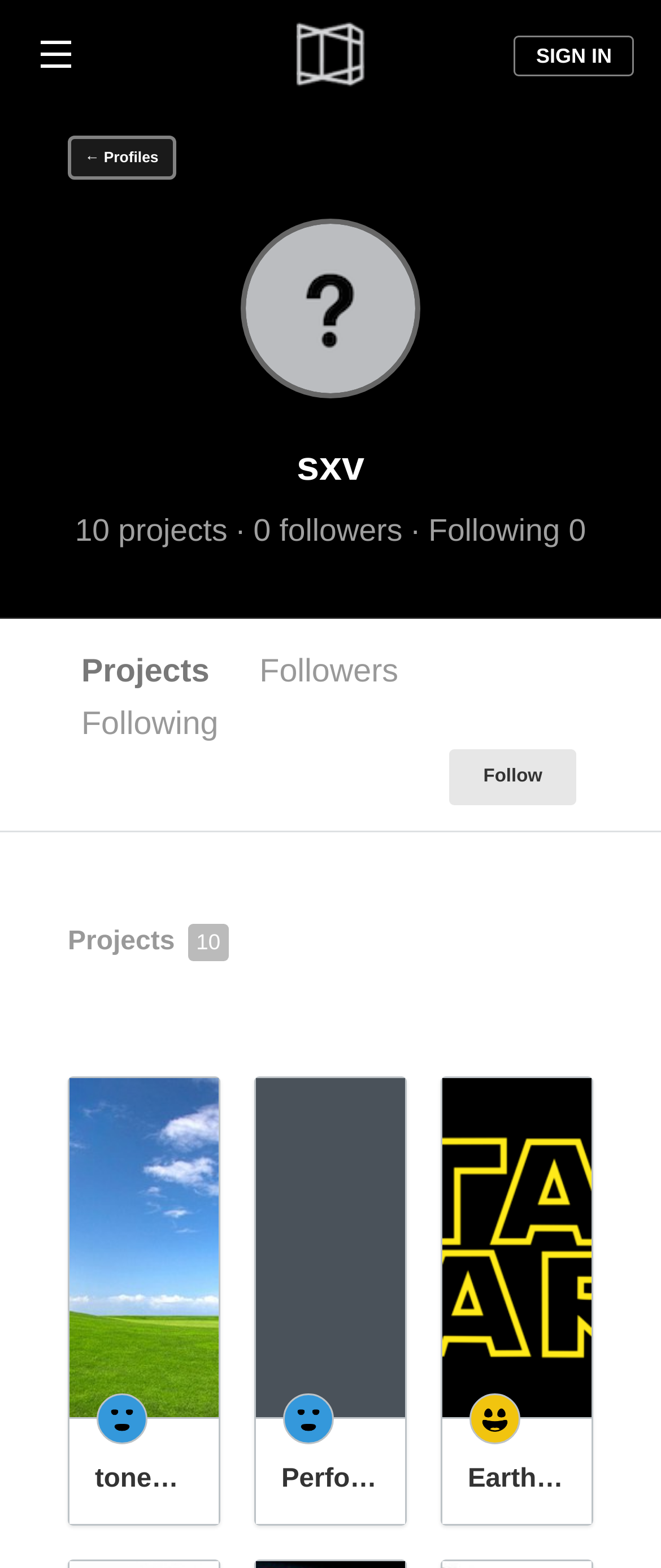Determine the bounding box for the HTML element described here: "SIGN IN". The coordinates should be given as [left, top, right, bottom] with each number being a float between 0 and 1.

[0.778, 0.023, 0.959, 0.049]